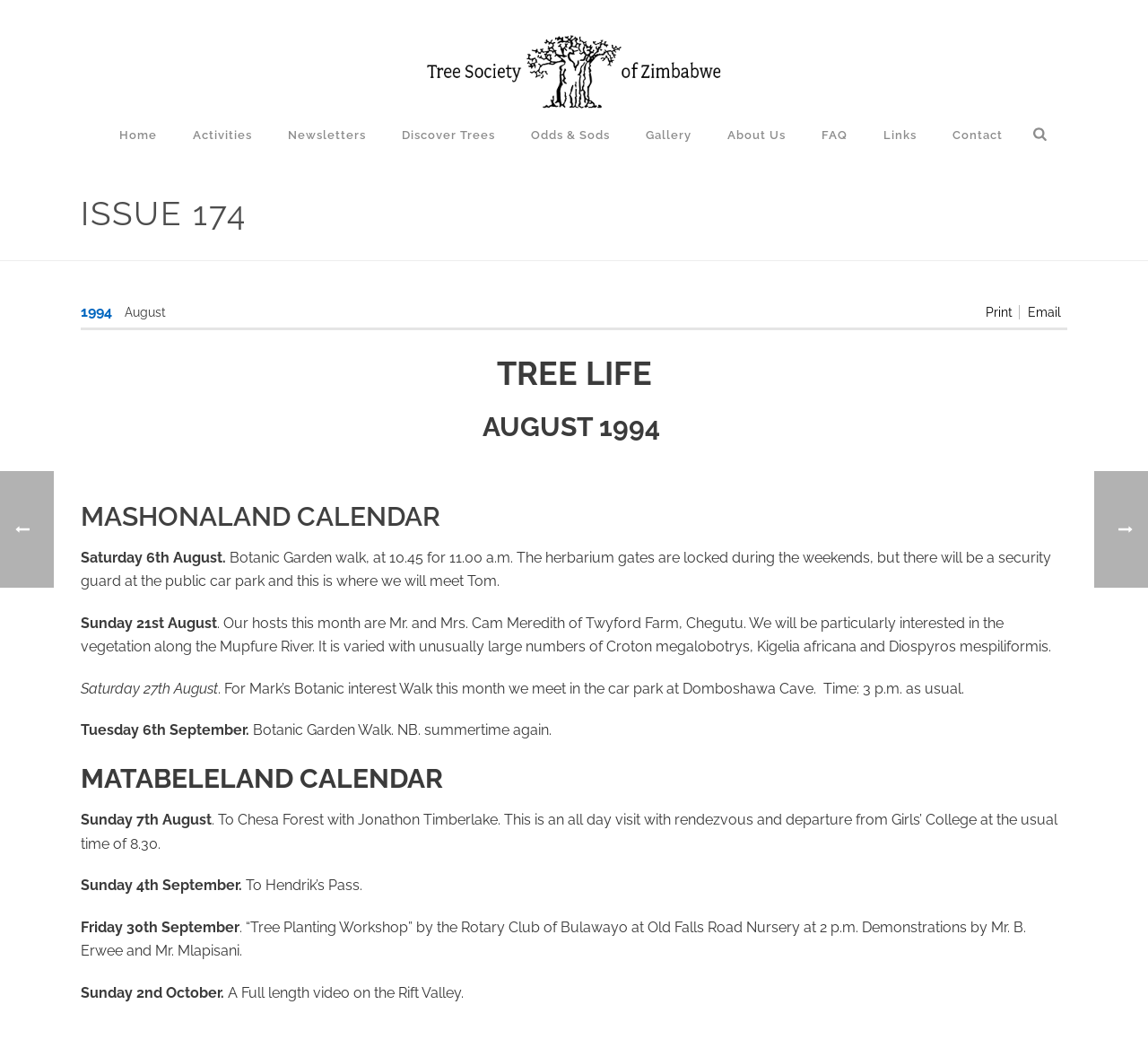Using the elements shown in the image, answer the question comprehensively: What is the topic of the video on October 2nd?

The text 'Sunday 2nd October. A Full length video on the Rift Valley.' suggests that the topic of the video on October 2nd is the Rift Valley.